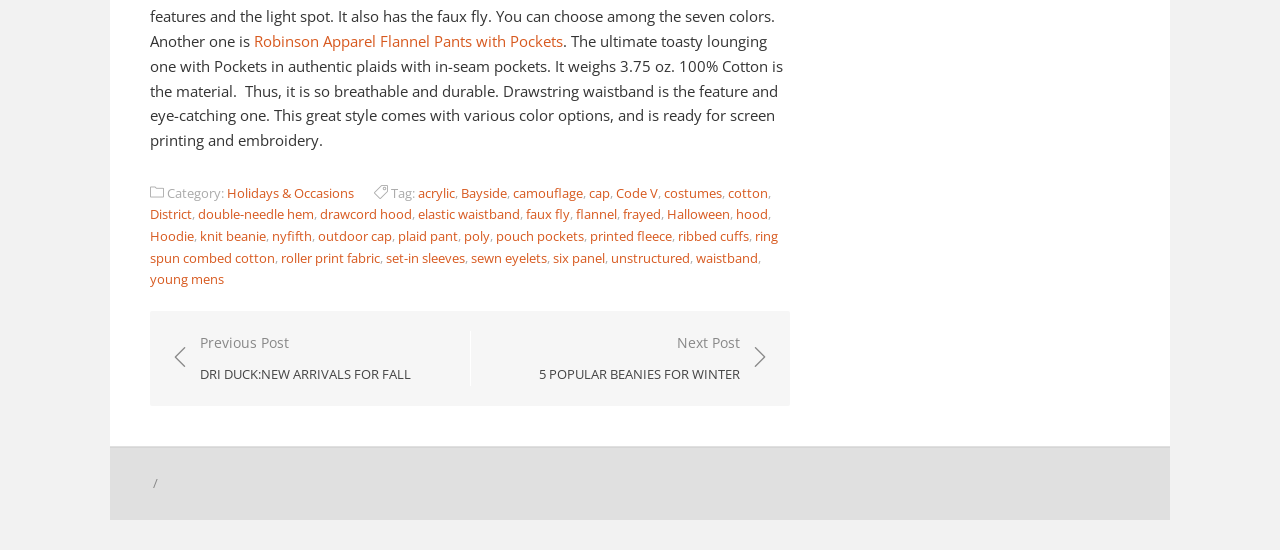Based on what you see in the screenshot, provide a thorough answer to this question: What is the feature of the waistband of the Robinson Apparel Flannel Pants?

The answer can be found in the StaticText element with OCR text '. The ultimate toasty lounging one with Pockets in authentic plaids with in-seam pockets. It weighs 3.75 oz. 100% Cotton is the material. Thus, it is so breathable and durable. Drawstring waistband is the feature and eye-catching one.' which describes the features of the Robinson Apparel Flannel Pants.